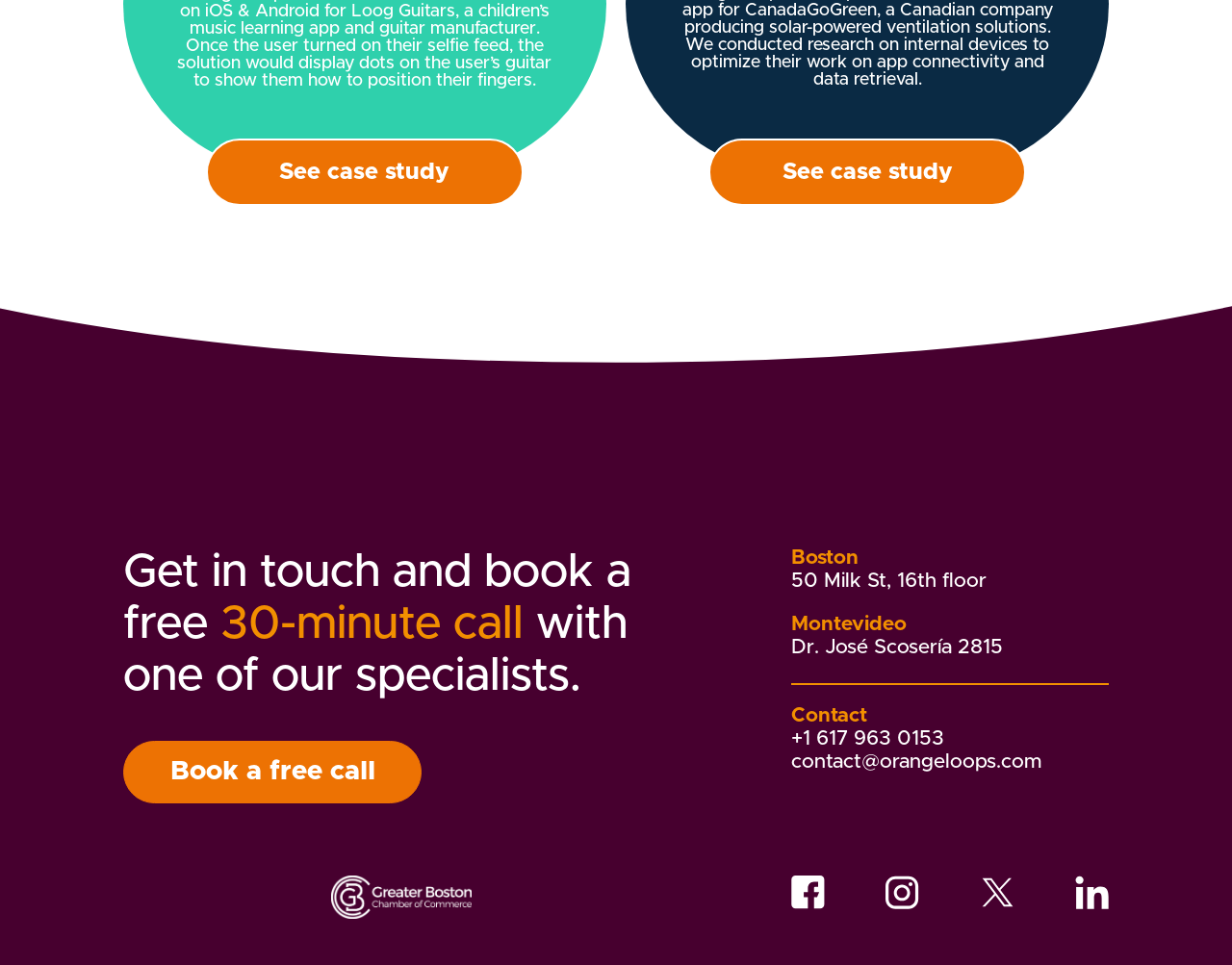Please identify the bounding box coordinates of the clickable area that will fulfill the following instruction: "View the cart". The coordinates should be in the format of four float numbers between 0 and 1, i.e., [left, top, right, bottom].

None